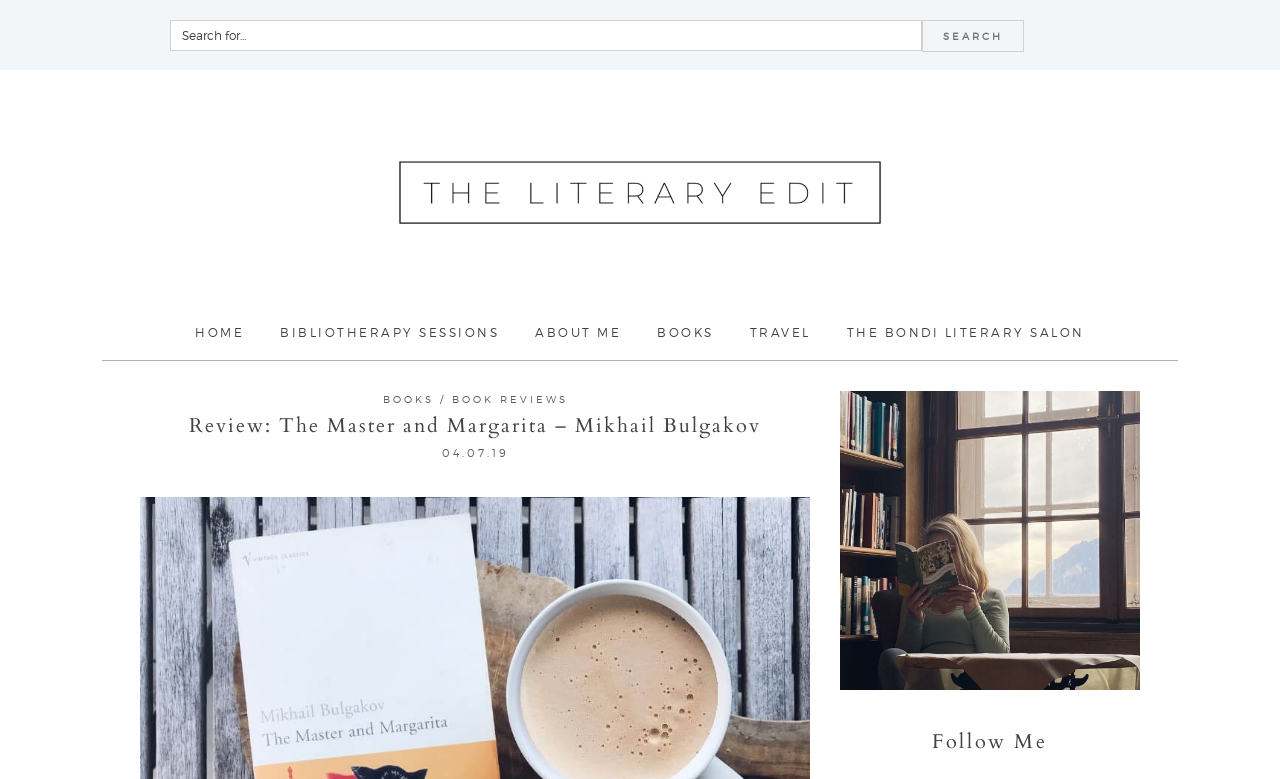Bounding box coordinates should be in the format (top-left x, top-left y, bottom-right x, bottom-right y) and all values should be floating point numbers between 0 and 1. Determine the bounding box coordinate for the UI element described as: Travel

[0.572, 0.391, 0.647, 0.463]